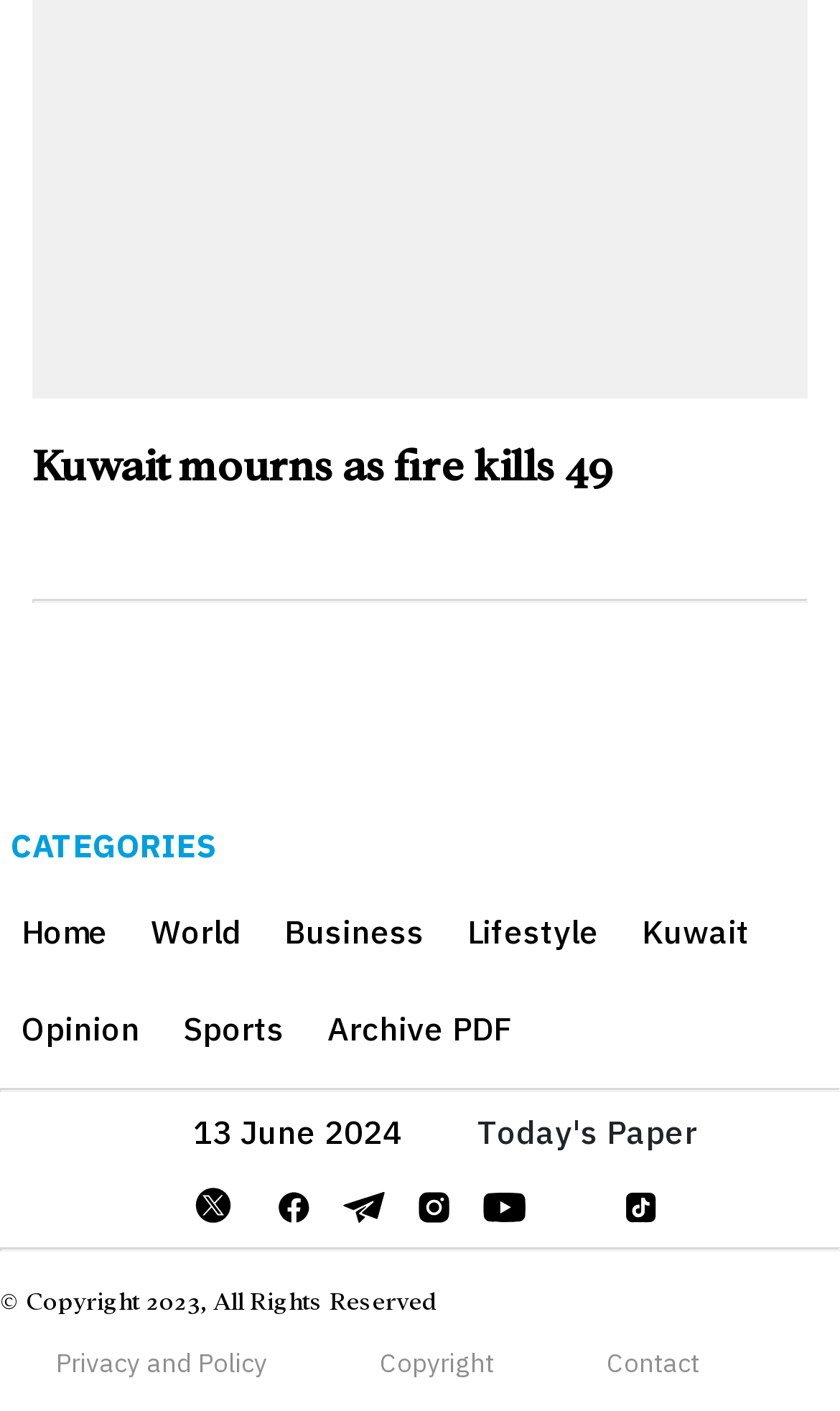Based on the image, provide a detailed and complete answer to the question: 
What social media platforms are available?

The social media platforms are located at the bottom of the webpage, and they are represented by their respective icons. The available platforms are Twitter, Facebook, Telegram, Instagram, YouTube, LinkedIn, and Tiktok.